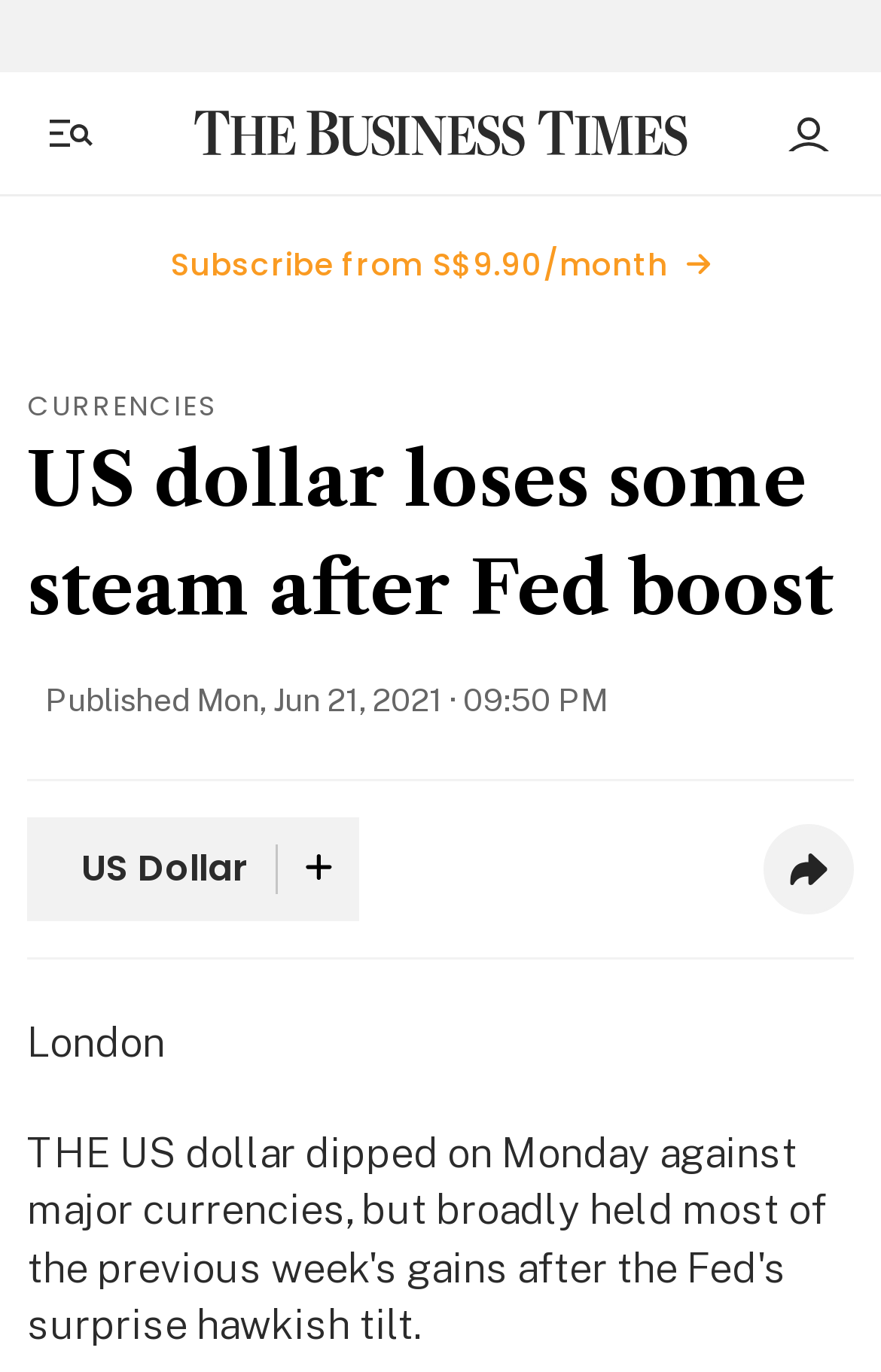Provide your answer in one word or a succinct phrase for the question: 
What is the name of the publication?

The Business Times